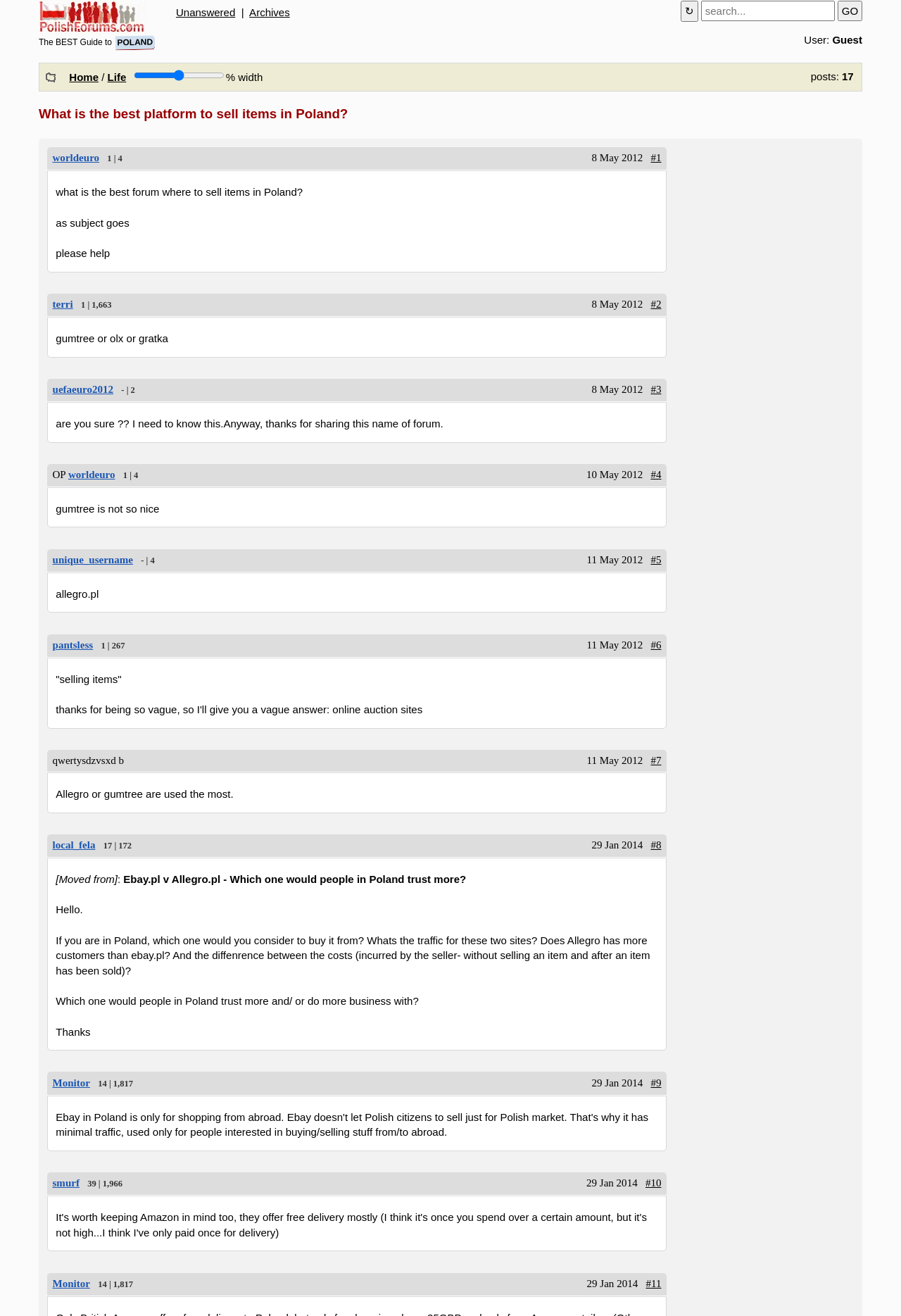Highlight the bounding box coordinates of the element you need to click to perform the following instruction: "Click on the 'GO' button."

[0.93, 0.001, 0.957, 0.016]